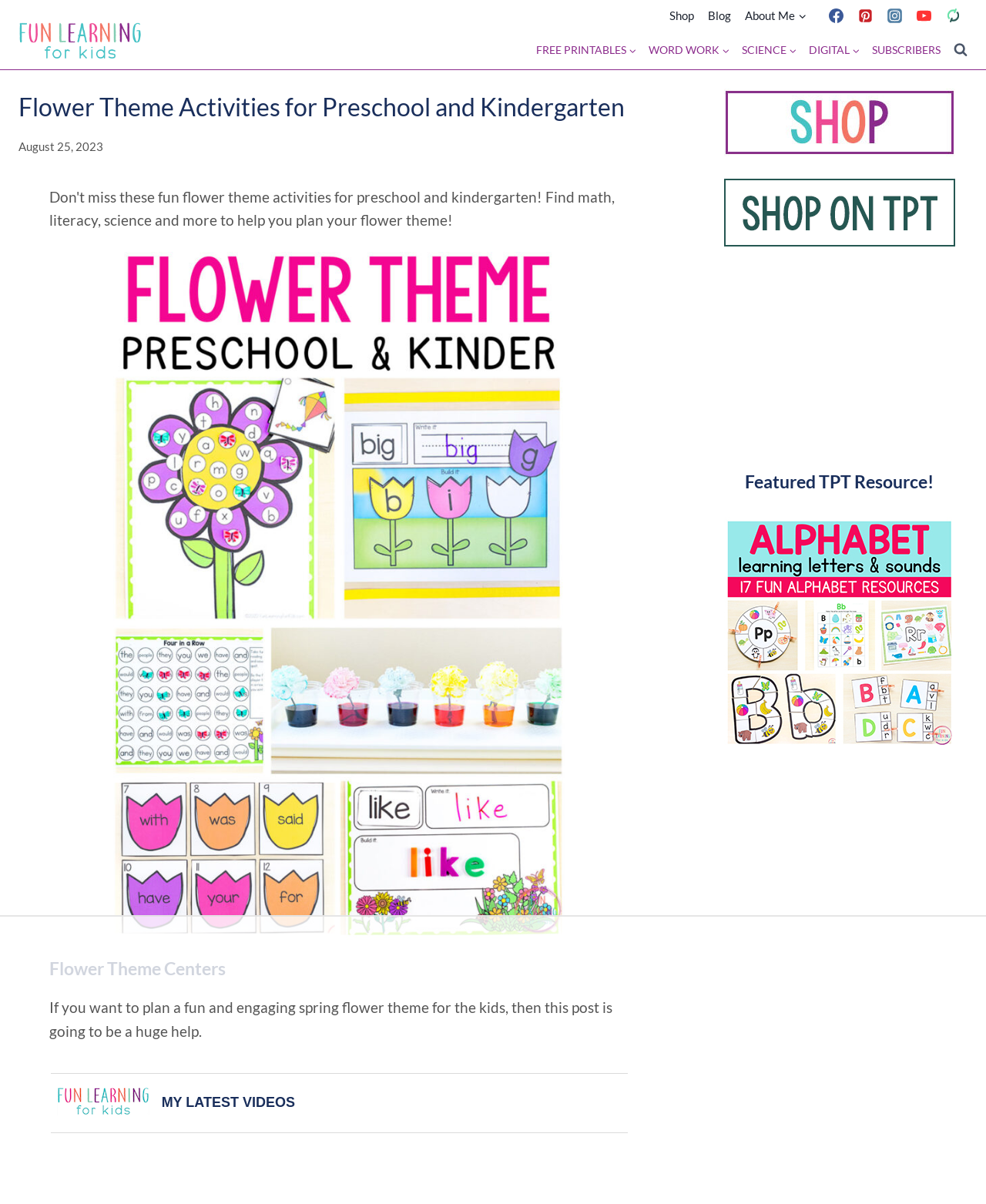Identify the bounding box coordinates of the clickable region to carry out the given instruction: "Click on the 'Shop' link".

[0.672, 0.0, 0.711, 0.026]